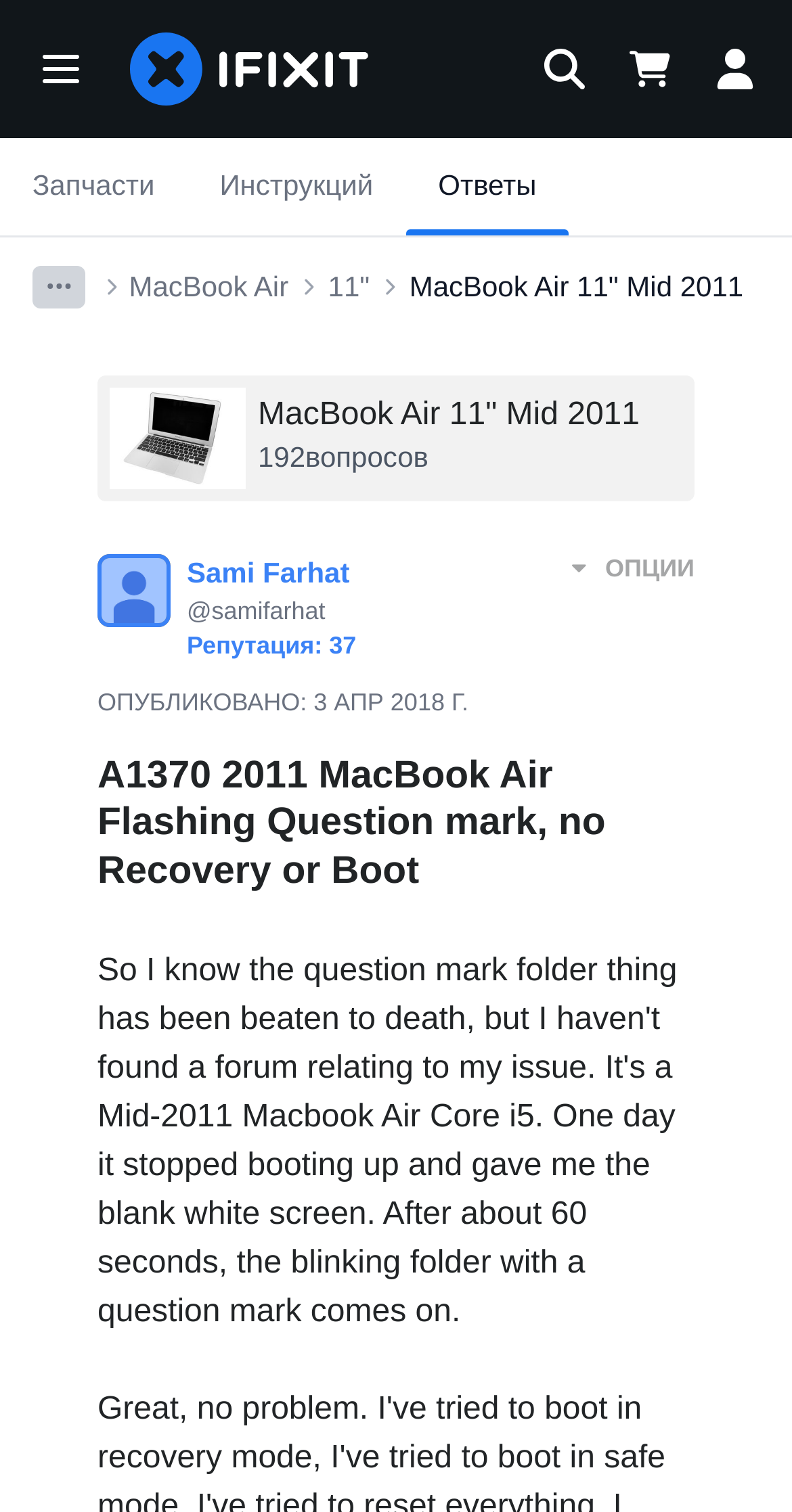What is the main issue being discussed?
Based on the image, answer the question with as much detail as possible.

The heading 'A1370 2011 MacBook Air Flashing Question mark, no Recovery or Boot' suggests that the main issue being discussed is a flashing question mark on a MacBook Air device.